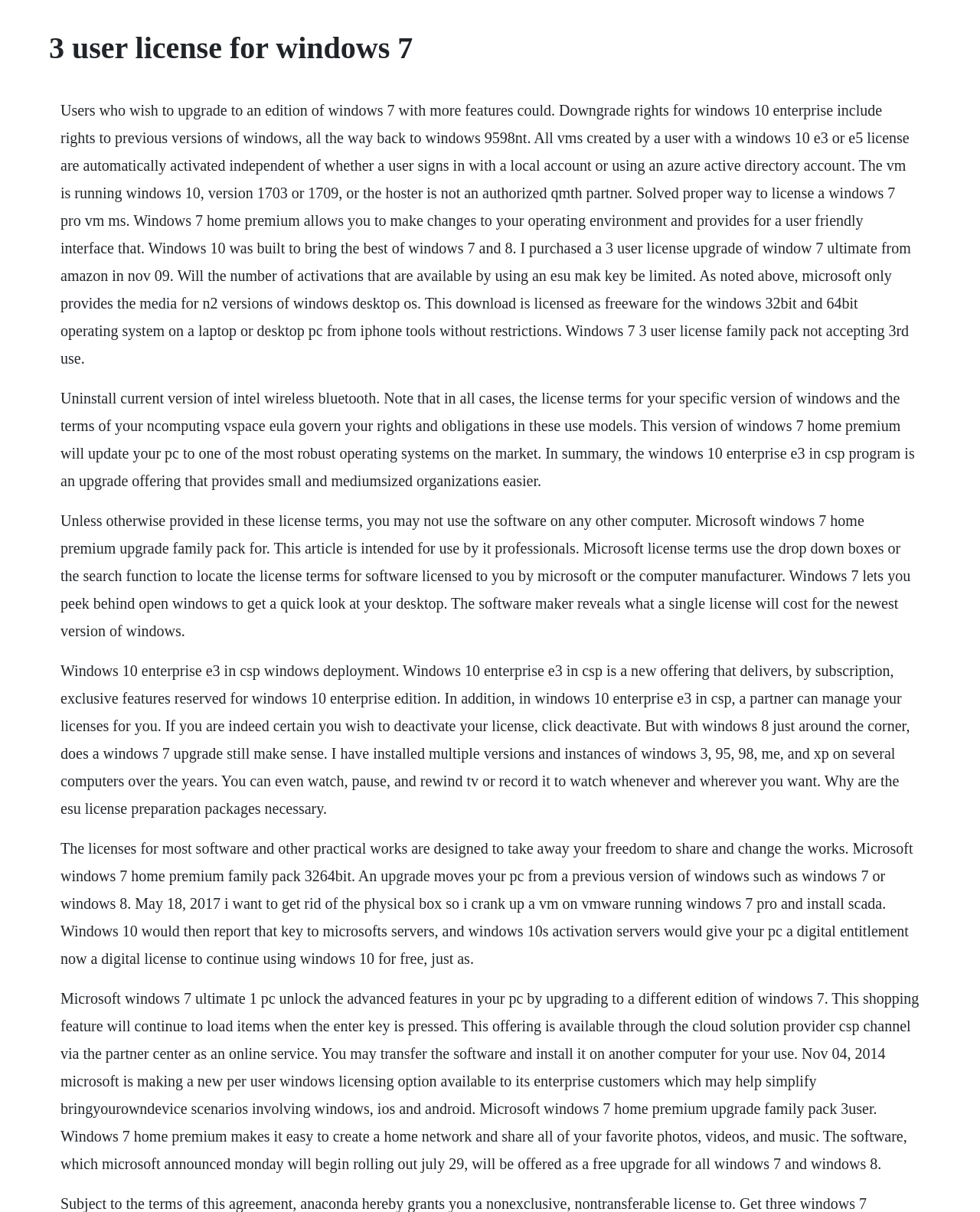Respond to the question below with a concise word or phrase:
Can a user transfer the software to another computer?

Yes